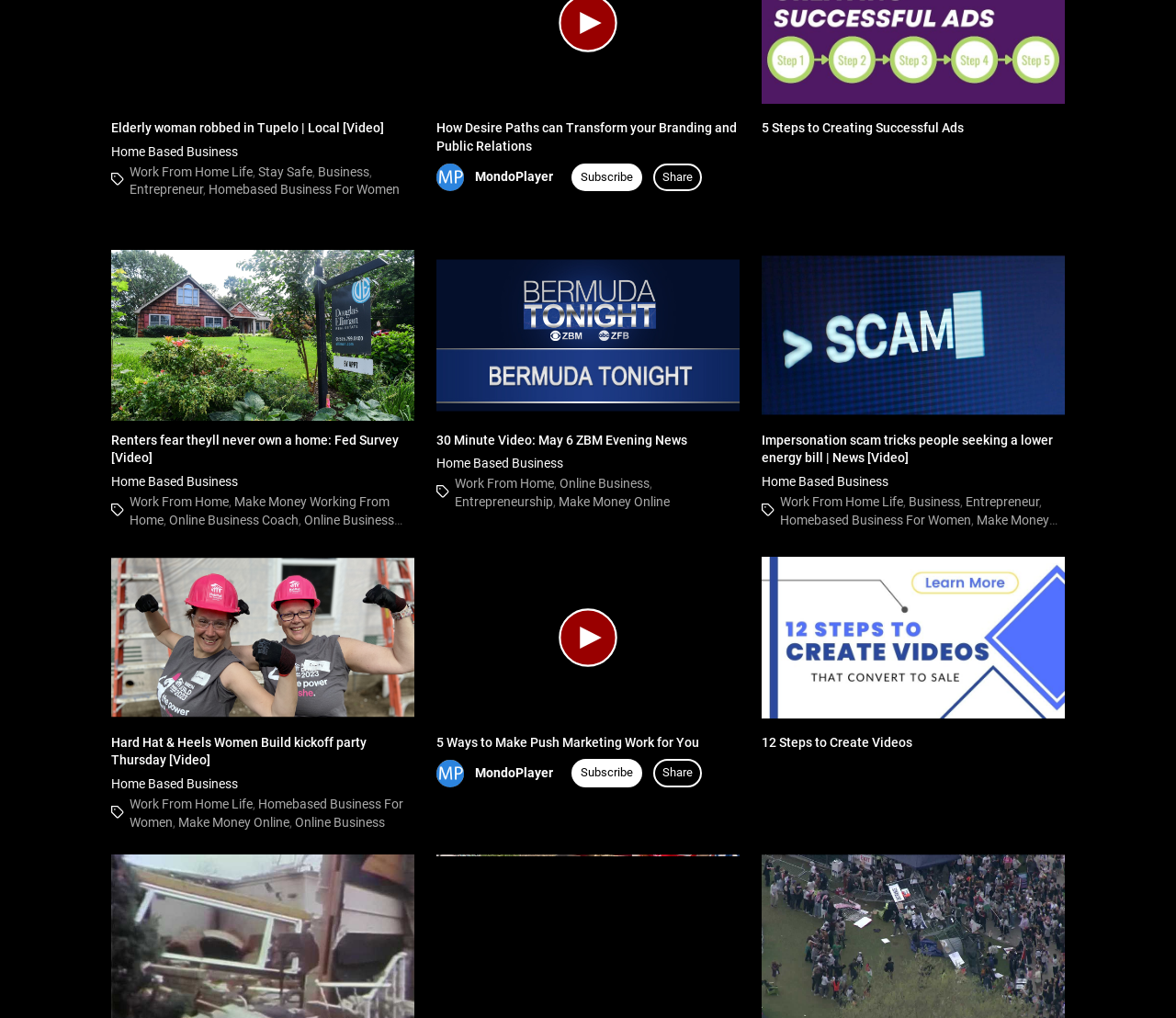Determine the bounding box coordinates of the clickable region to carry out the instruction: "Click on 'Elderly woman robbed in Tupelo | Local [Video]' link".

[0.095, 0.118, 0.327, 0.132]